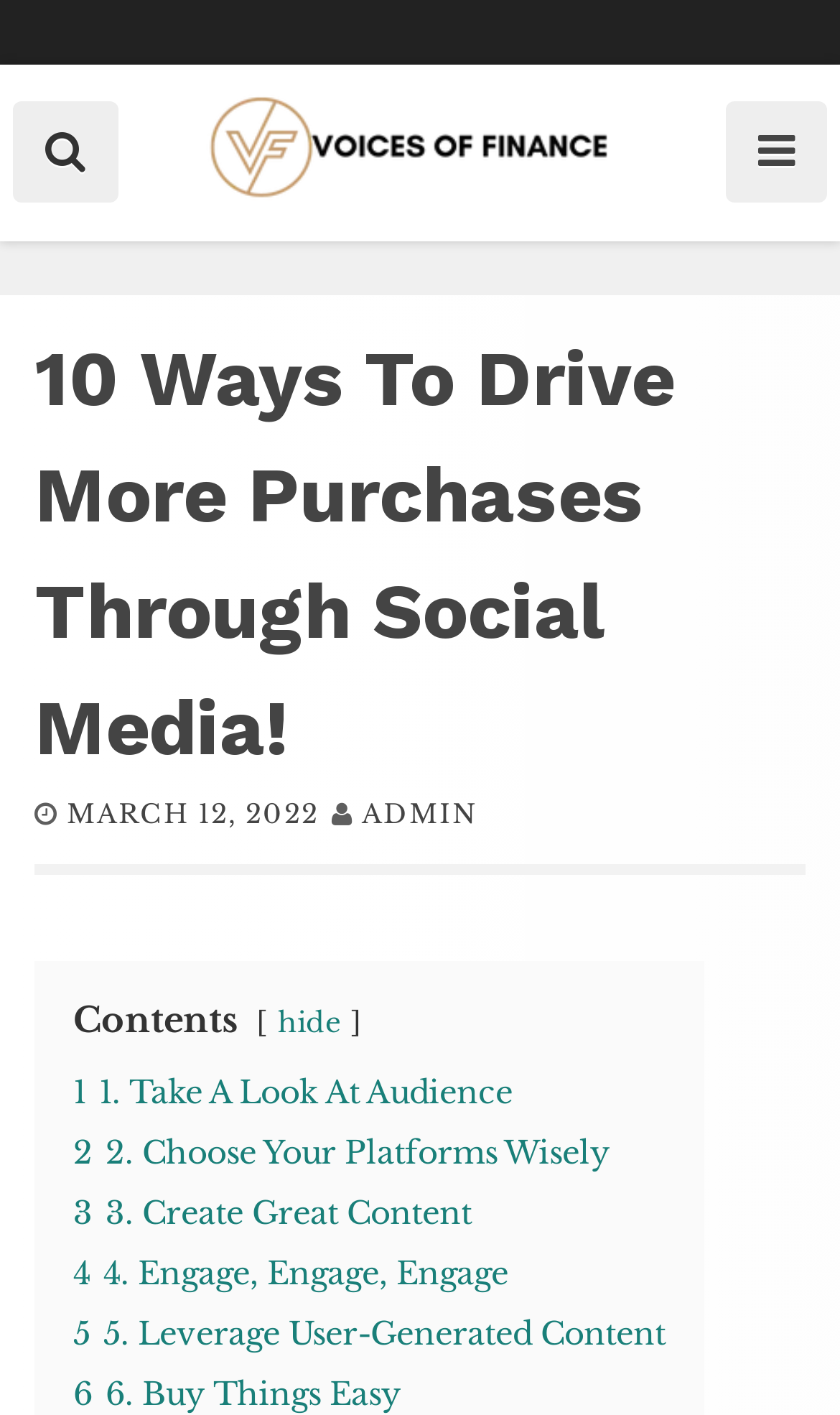Find and specify the bounding box coordinates that correspond to the clickable region for the instruction: "Click the 6 6. Buy Things Easy link".

[0.087, 0.972, 0.477, 1.0]